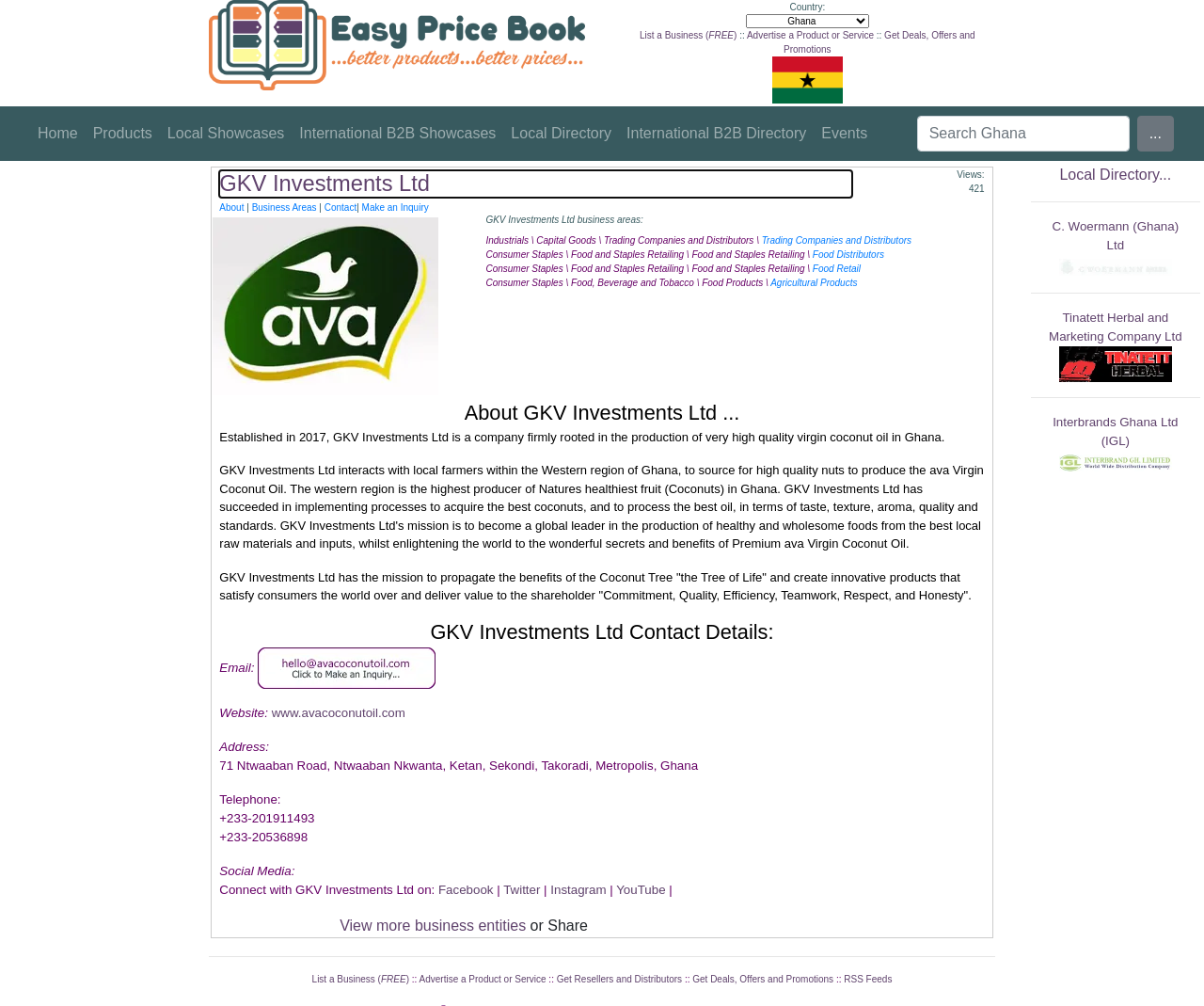Bounding box coordinates must be specified in the format (top-left x, top-left y, bottom-right x, bottom-right y). All values should be floating point numbers between 0 and 1. What are the bounding box coordinates of the UI element described as: Advertise a Product or Service

[0.348, 0.968, 0.454, 0.978]